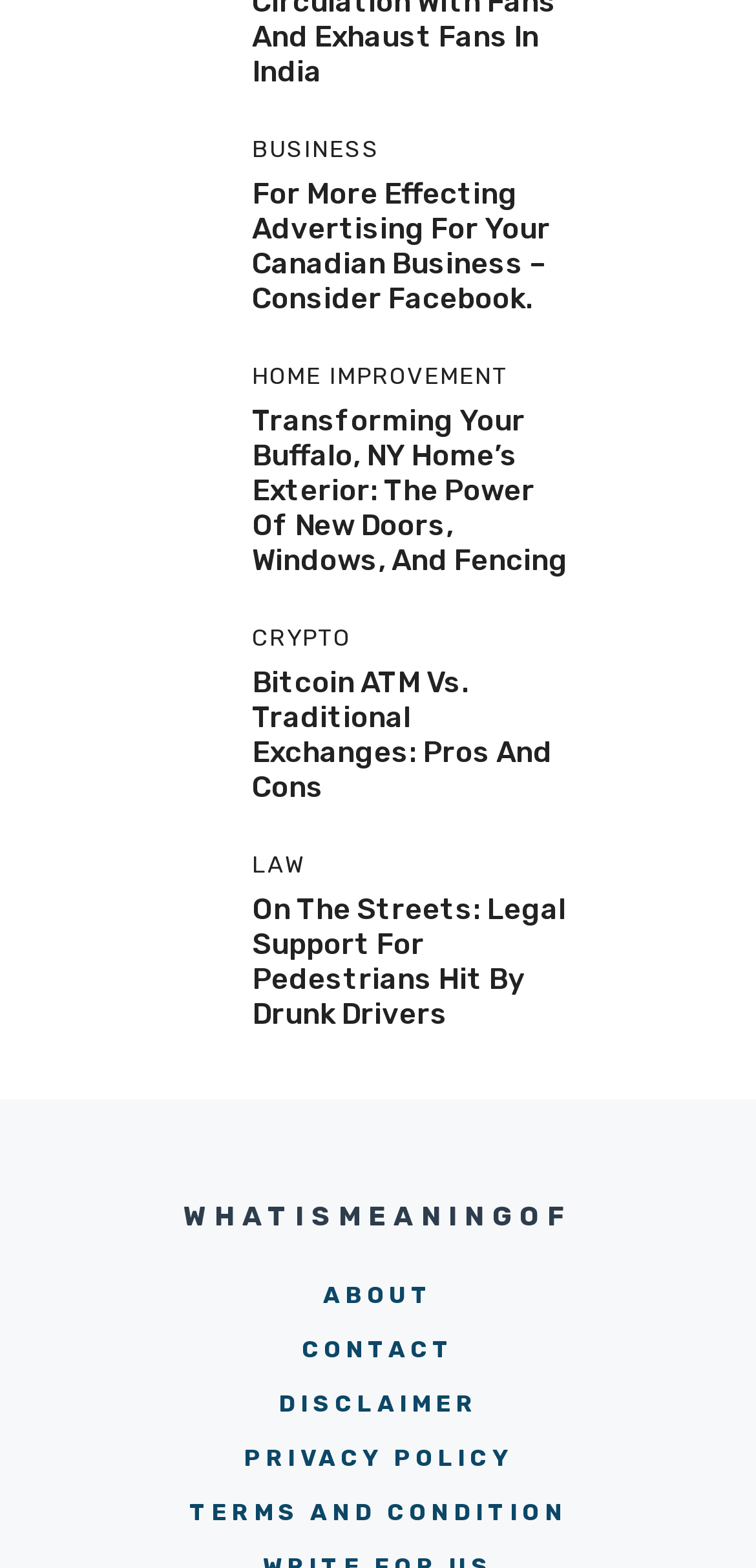Using the description: "PRIVACY POLICY", identify the bounding box of the corresponding UI element in the screenshot.

[0.322, 0.919, 0.678, 0.941]